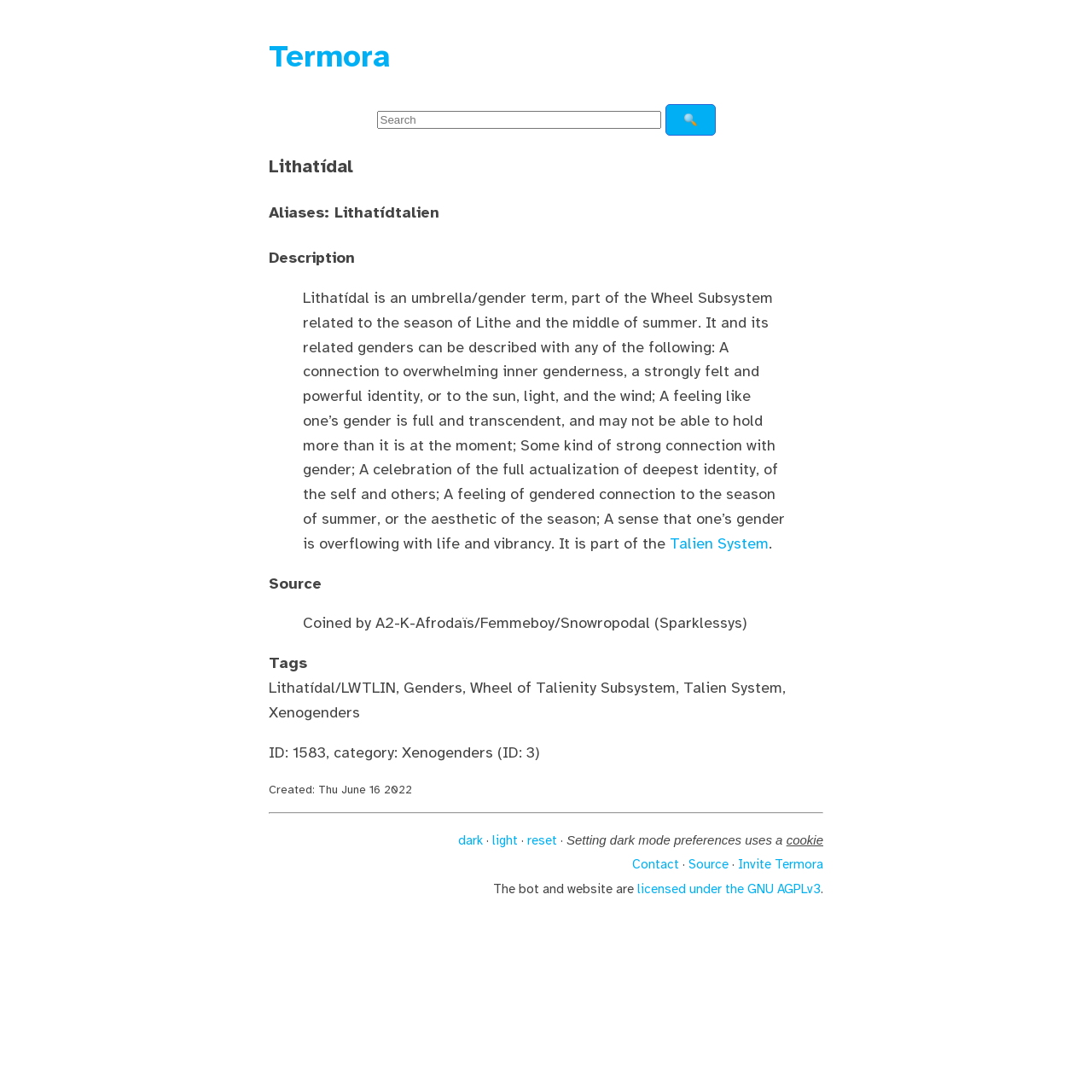What is the name of the gender term described on this page?
Using the image, provide a detailed and thorough answer to the question.

The page has a heading 'Lithatídal' which suggests that it is the main topic of the page, and the description below it explains what Lithatídal is.